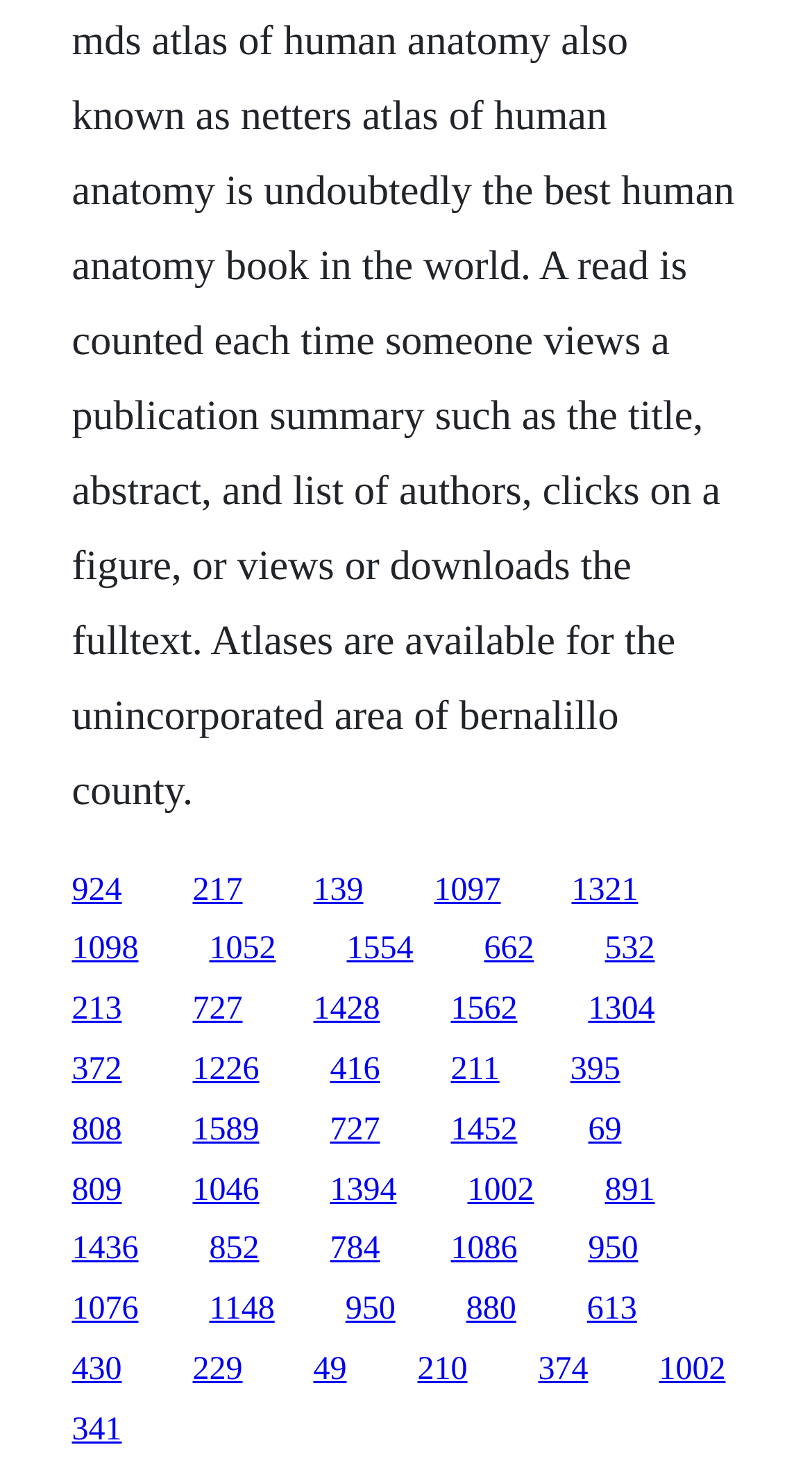Please specify the bounding box coordinates of the element that should be clicked to execute the given instruction: 'Learn about affordable website builders'. Ensure the coordinates are four float numbers between 0 and 1, expressed as [left, top, right, bottom].

None